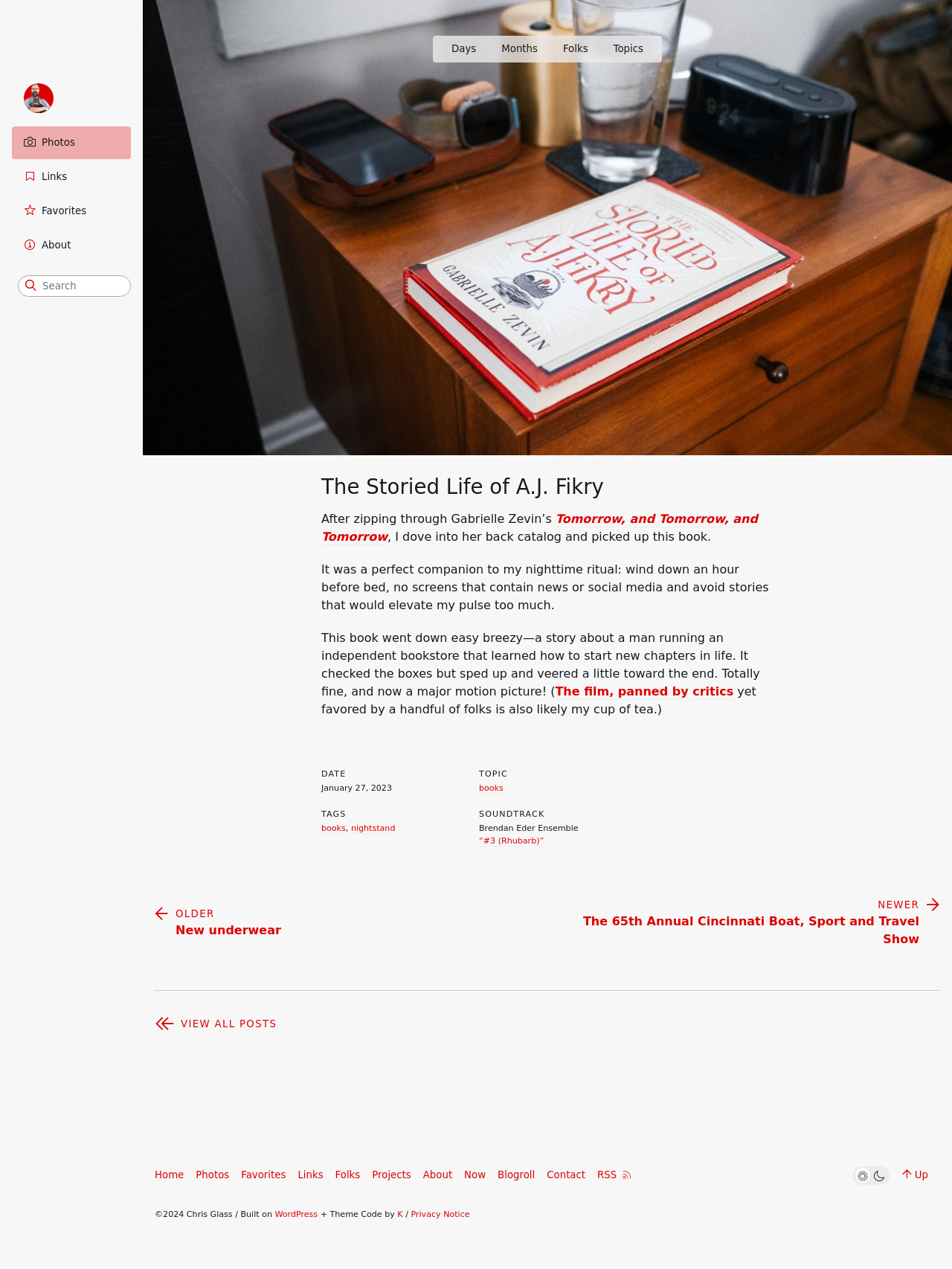Create a full and detailed caption for the entire webpage.

This webpage is a blog post titled "The Storied Life of A.J. Fikry" by Chris Glass. At the top left corner, there is a link to the author's name, accompanied by a small image. Below this, there is a navigation menu with links to "Photos", "Links", "Favorites", and "About".

The main content of the page is divided into two sections. The top section features a large image of a hardback book on a nightstand, with the title "The Storied Life of A.J. Fikry" written in a heading above it. Below the image, there is a block of text that discusses the book, mentioning that it was a perfect companion to the author's nighttime ritual. The text also mentions that the book has been adapted into a movie, which was panned by critics but might be enjoyable to the author.

The second section of the main content features a footer with links to the date of the post, the topic "books", and tags "books" and "nightstand". There is also a section for the soundtrack, which features a link to a song by Brendan Eder Ensemble.

Below the main content, there is a navigation menu for posts, with links to older and newer posts. There is also a link to view all posts. At the very bottom of the page, there is a content information section with links to various parts of the website, including the home page, photos, favorites, and about page. There is also a toggle switch to turn on dark mode and a link to the top of the page. Finally, there is a copyright notice and a link to the WordPress platform used to build the website.